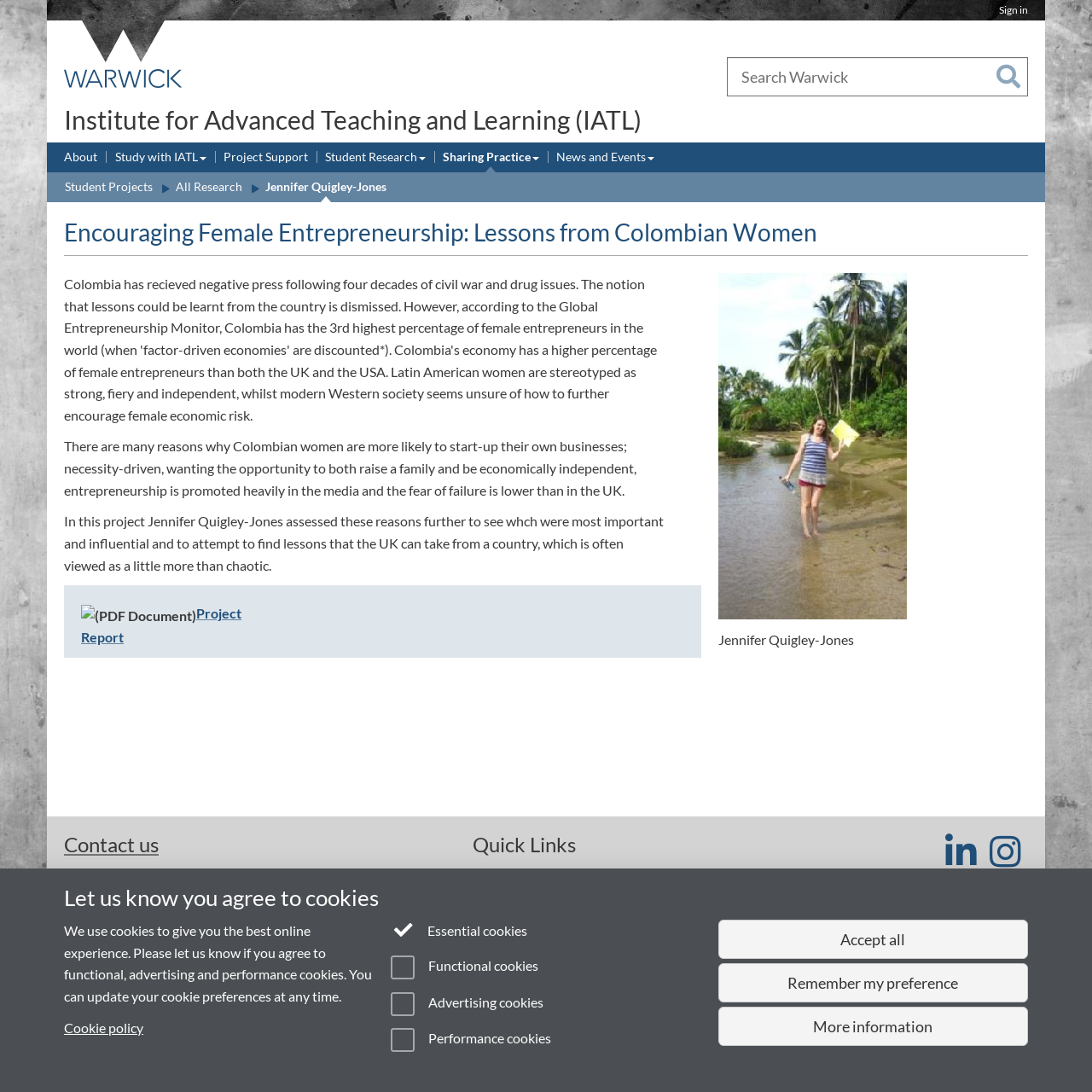Please find the bounding box coordinates of the element that must be clicked to perform the given instruction: "Contact us". The coordinates should be four float numbers from 0 to 1, i.e., [left, top, right, bottom].

[0.059, 0.761, 0.145, 0.784]